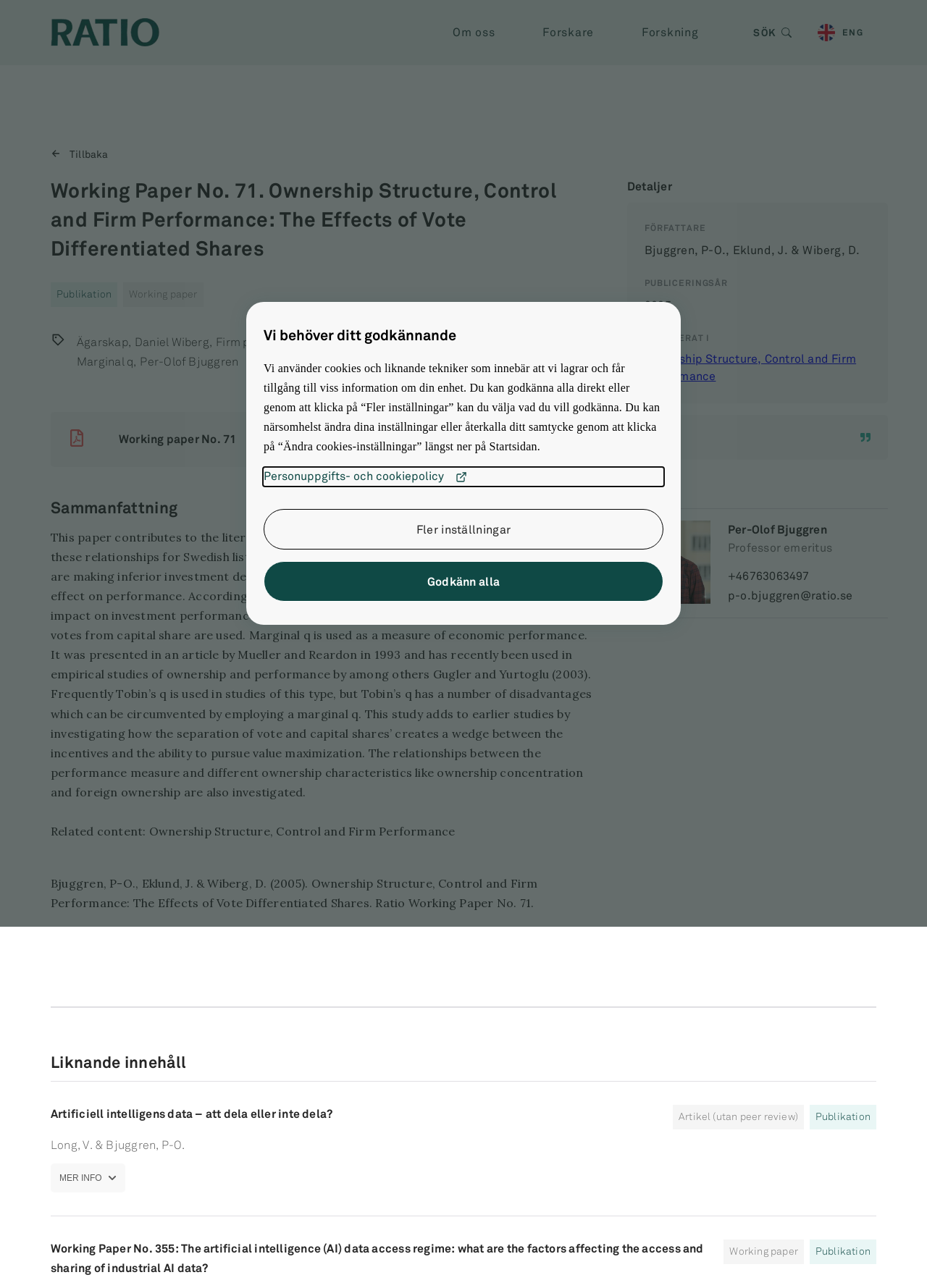Identify the bounding box coordinates for the UI element mentioned here: "November 27, 2021". Provide the coordinates as four float values between 0 and 1, i.e., [left, top, right, bottom].

None